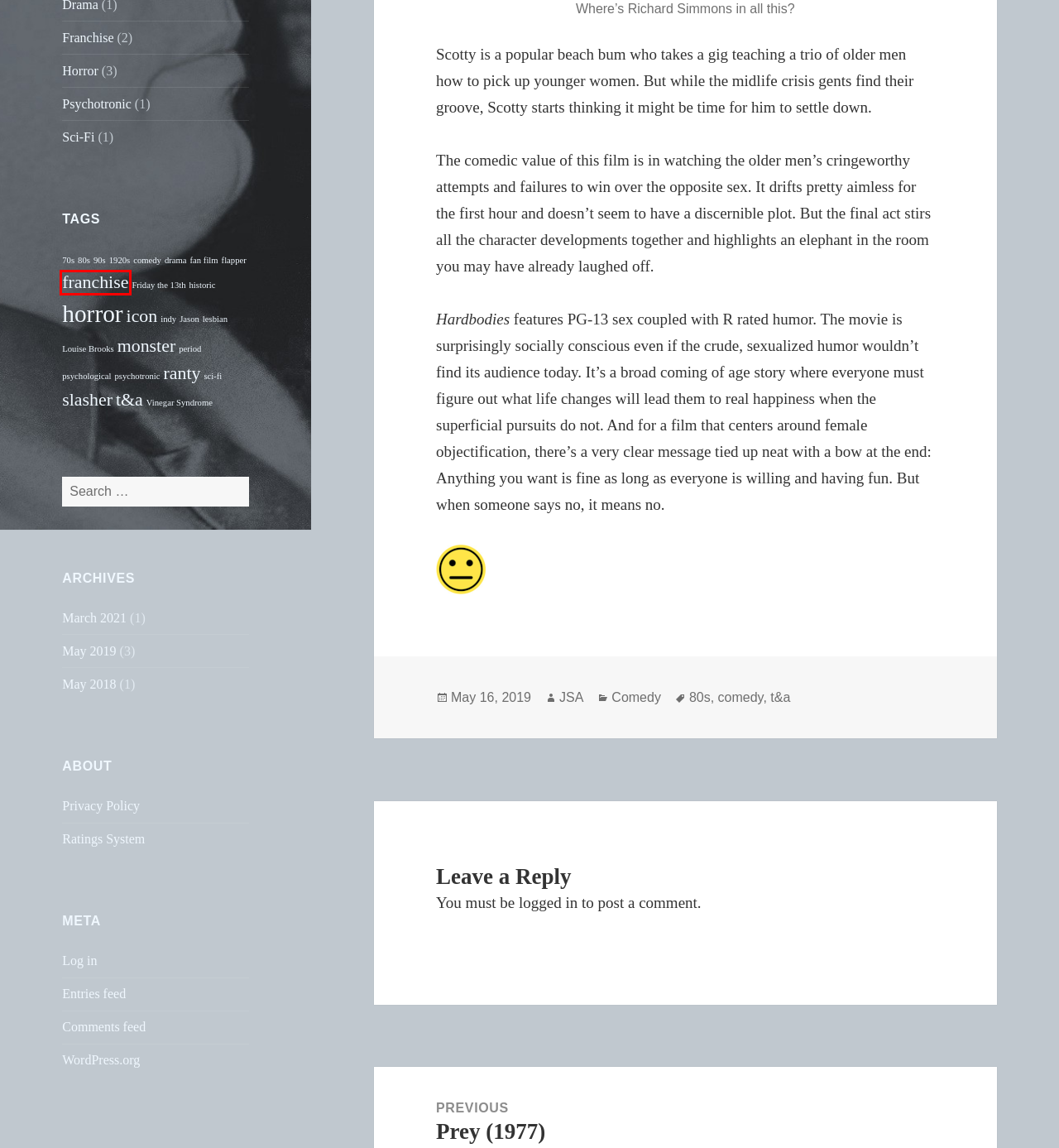Review the screenshot of a webpage which includes a red bounding box around an element. Select the description that best fits the new webpage once the element in the bounding box is clicked. Here are the candidates:
A. May 2019 - JSAtkinson
B. icon Archives - JSAtkinson
C. Horror Archives - JSAtkinson
D. psychotronic Archives - JSAtkinson
E. horror Archives - JSAtkinson
F. monster Archives - JSAtkinson
G. franchise Archives - JSAtkinson
H. slasher Archives - JSAtkinson

G